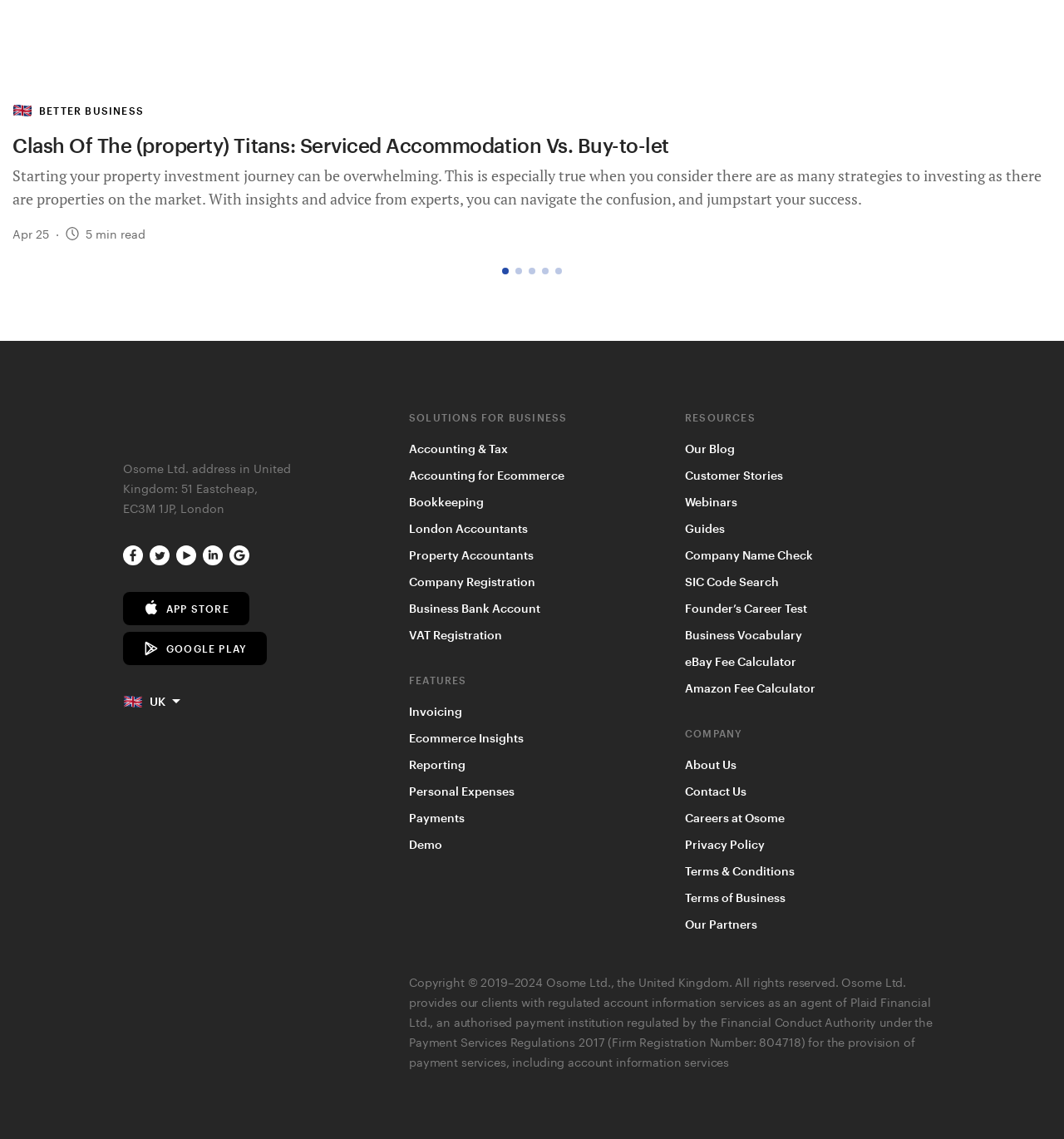Please identify the coordinates of the bounding box that should be clicked to fulfill this instruction: "learn about accounting and tax".

[0.384, 0.388, 0.477, 0.4]